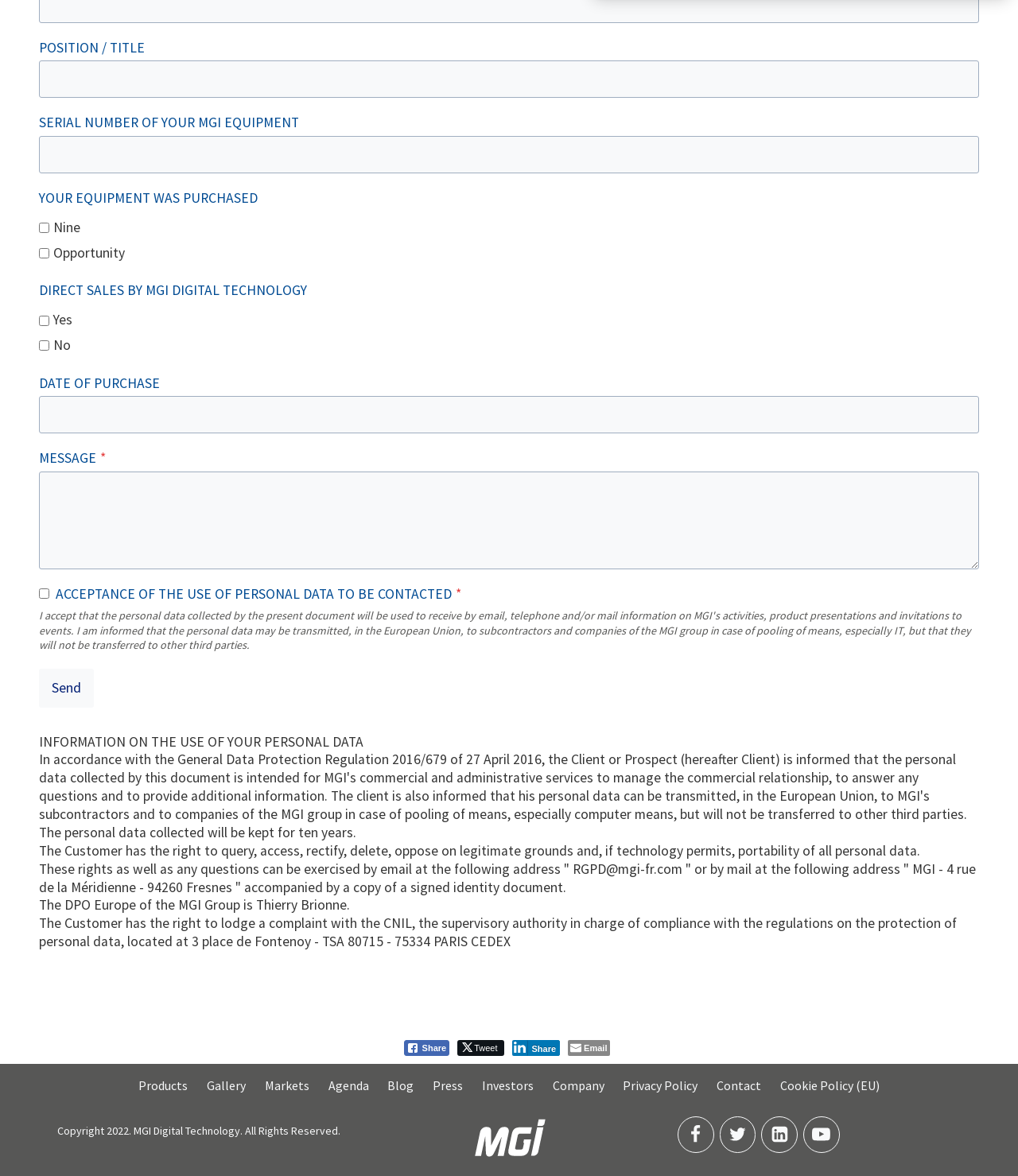What is the address to exercise rights regarding personal data?
Using the image as a reference, give a one-word or short phrase answer.

RGPD@mgi-fr.com or MGI - 4 rue de la Méridienne - 94260 Fresnes